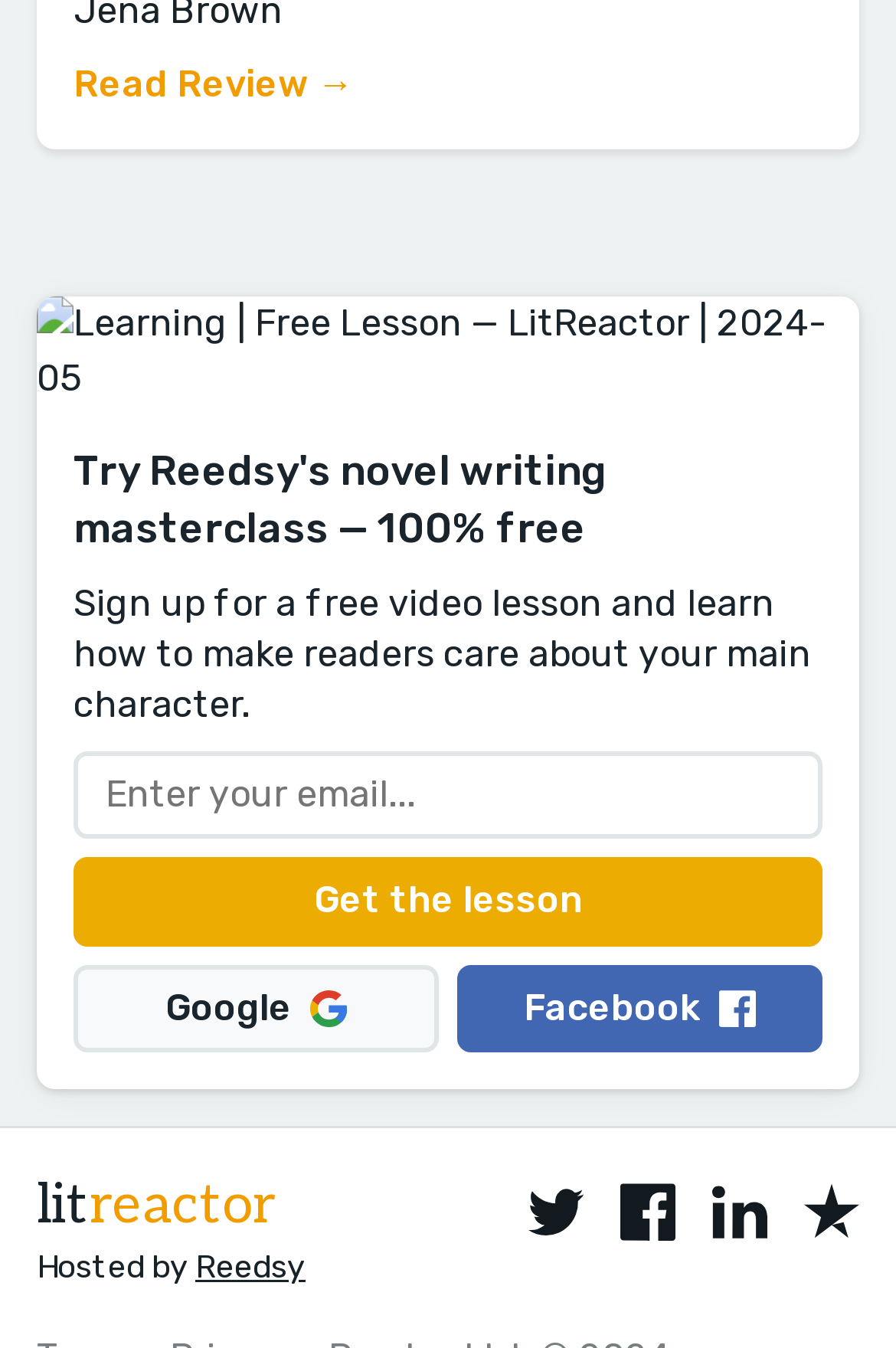Provide a thorough and detailed response to the question by examining the image: 
How many social media links are present?

There are links to Google, Facebook, Twitter, LinkedIn, and Trustpilot, which are all social media or review platforms, indicating that there are 5 social media links present on the webpage.